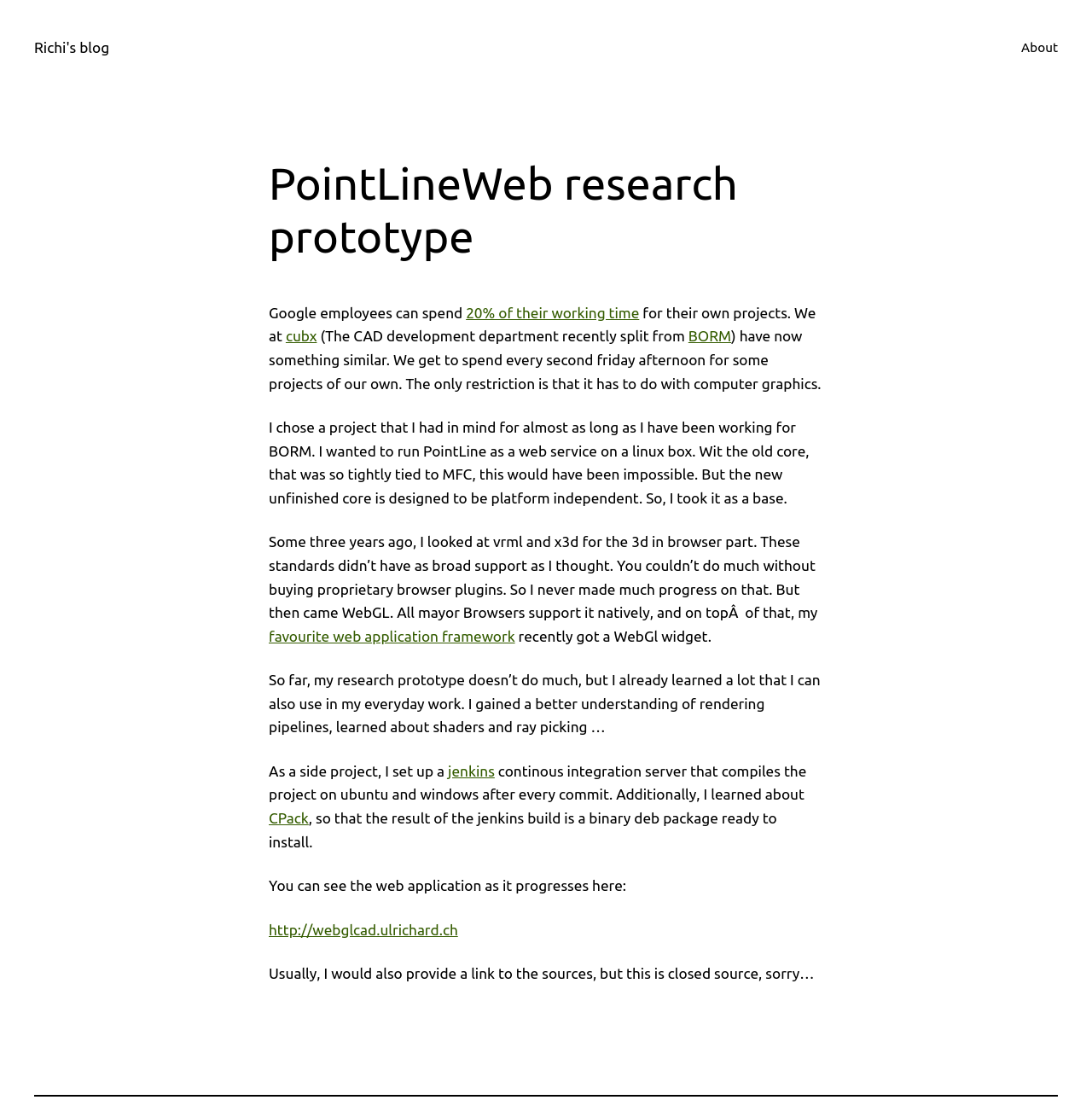What is the name of the continuous integration server set up by the author?
Give a single word or phrase answer based on the content of the image.

jenkins